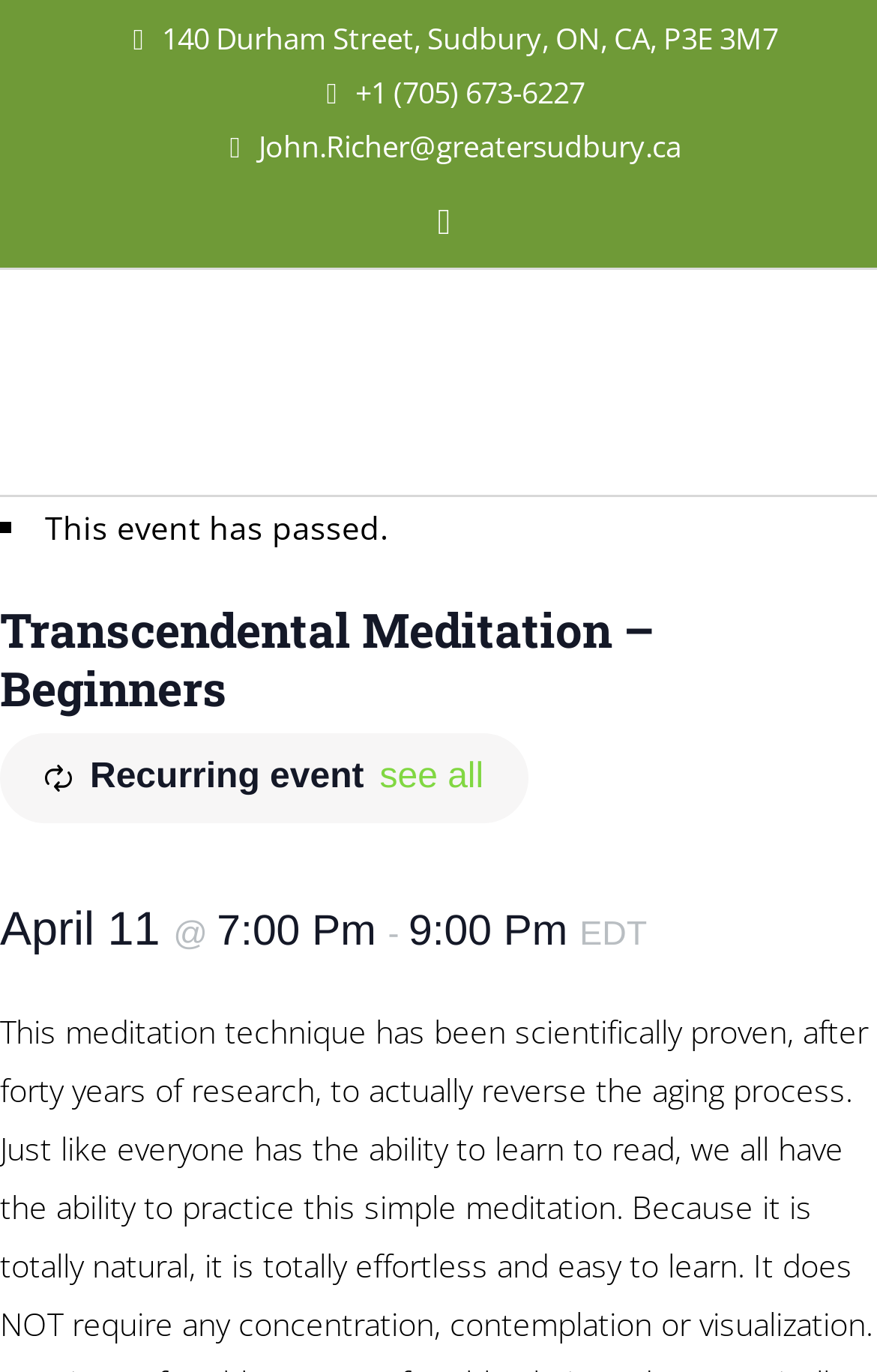Identify the webpage's primary heading and generate its text.

Transcendental Meditation – Beginners